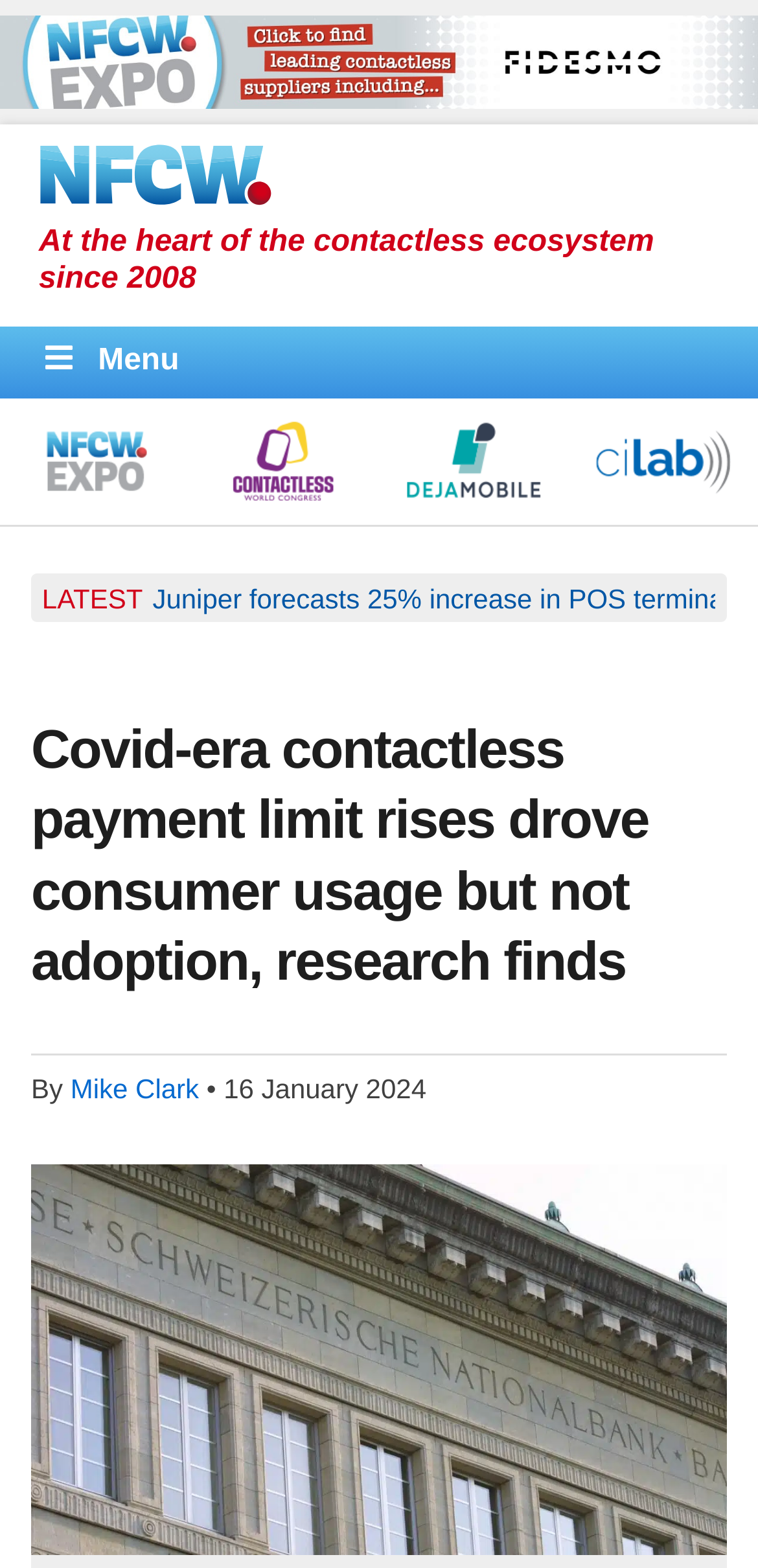Find the bounding box coordinates of the UI element according to this description: "alt="NFCW"".

[0.051, 0.092, 0.359, 0.137]